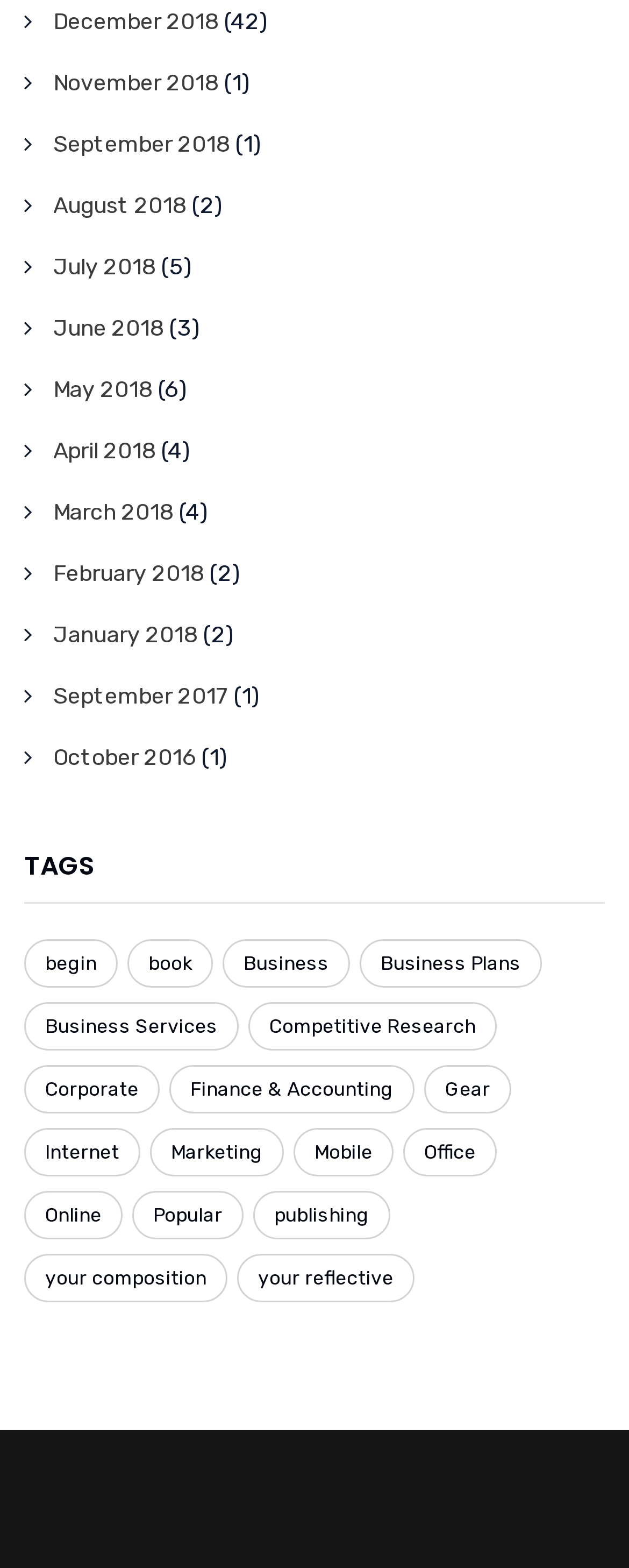Based on the description "Packraft Courses", find the bounding box of the specified UI element.

None